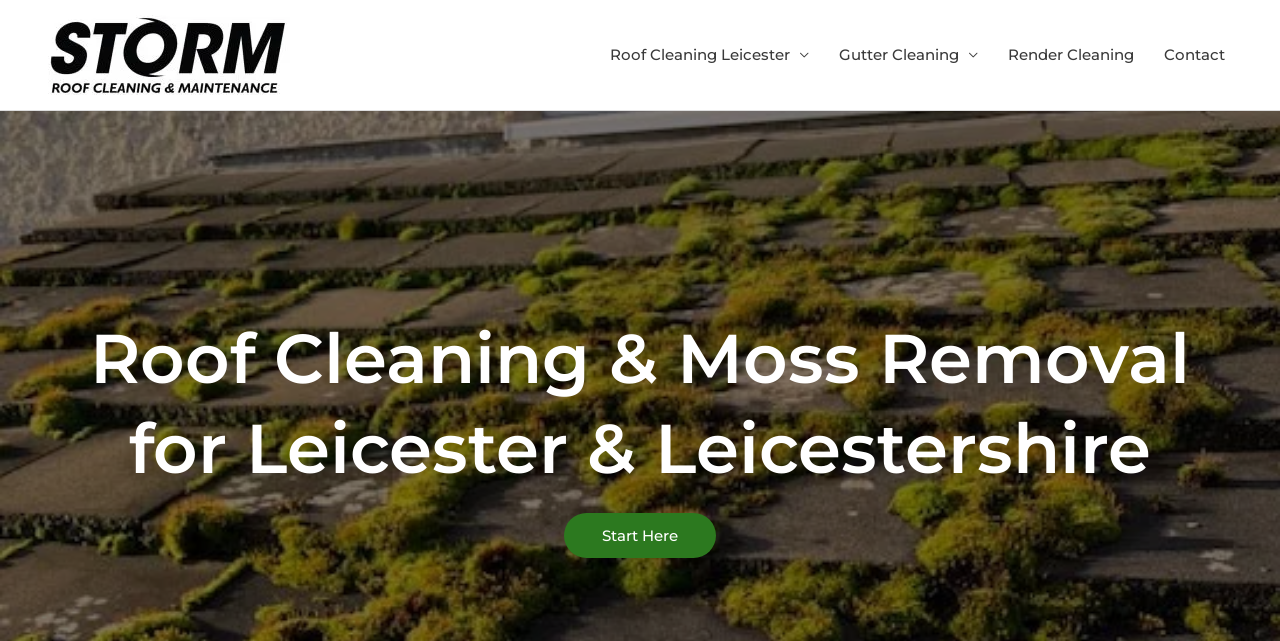What other services are offered?
Answer the question in as much detail as possible.

In addition to roof cleaning, the website also offers gutter cleaning and render cleaning services, as indicated by the presence of links 'Gutter Cleaning' and 'Render Cleaning' in the navigation section.